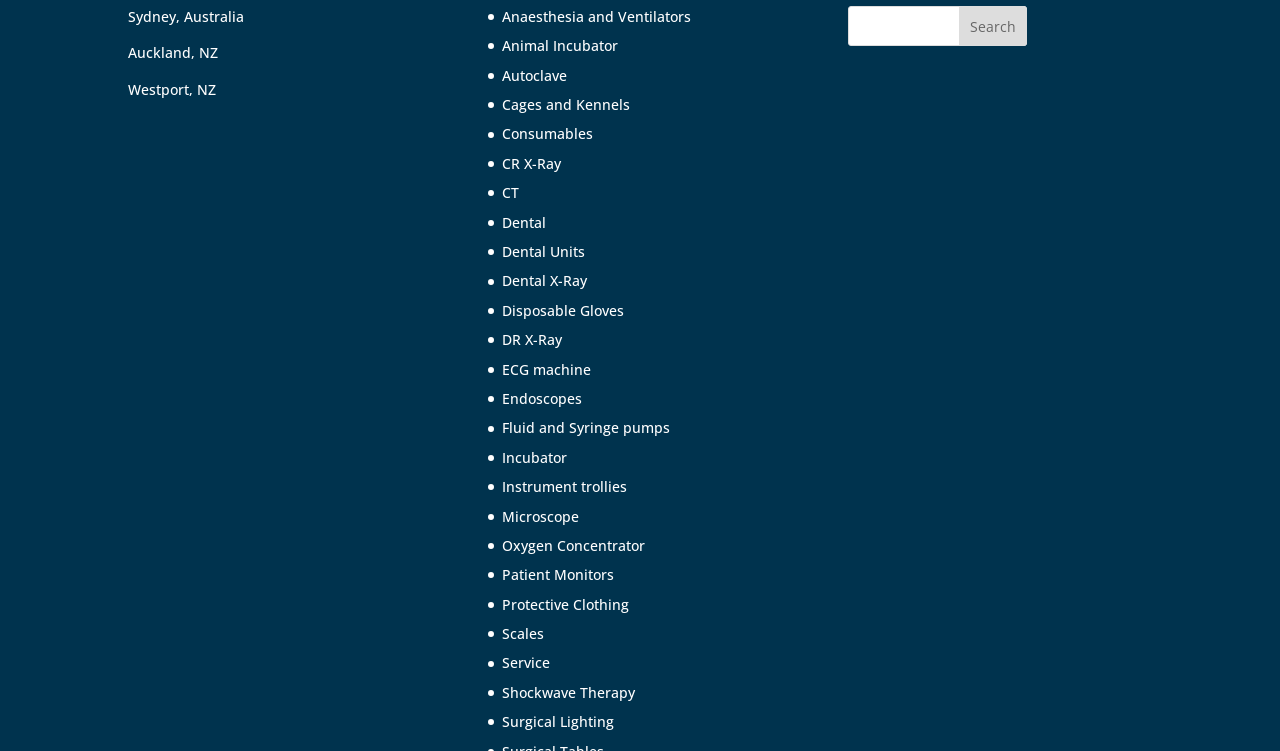Please answer the following question as detailed as possible based on the image: 
What types of medical equipment are listed?

The webpage lists a wide range of medical equipment, including Anaesthesia and Ventilators, Animal Incubator, Autoclave, Cages and Kennels, and many others. These equipment are likely to be used in medical or laboratory settings.